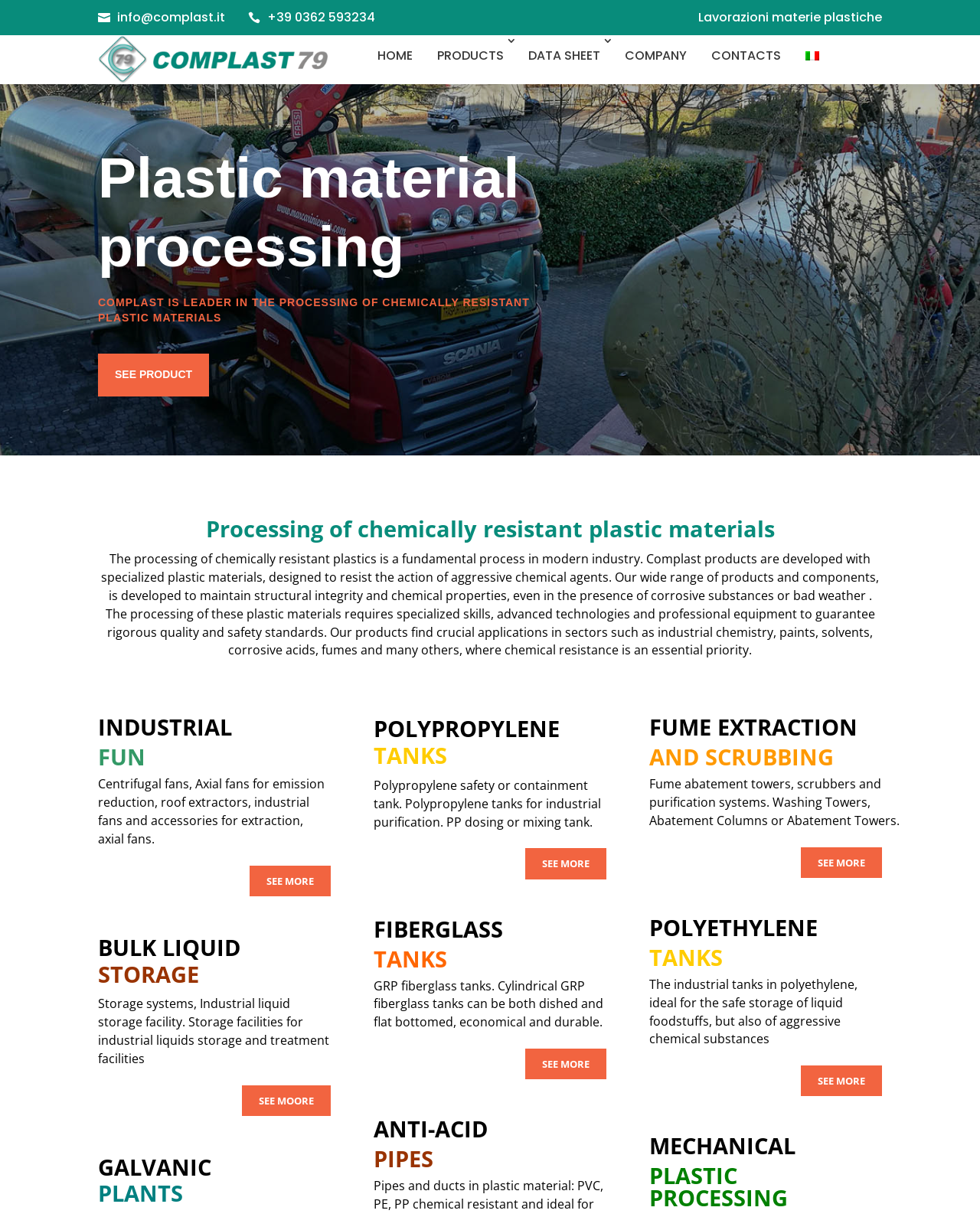Pinpoint the bounding box coordinates of the area that should be clicked to complete the following instruction: "Click the SEE MORE 5 link". The coordinates must be given as four float numbers between 0 and 1, i.e., [left, top, right, bottom].

[0.255, 0.711, 0.337, 0.736]